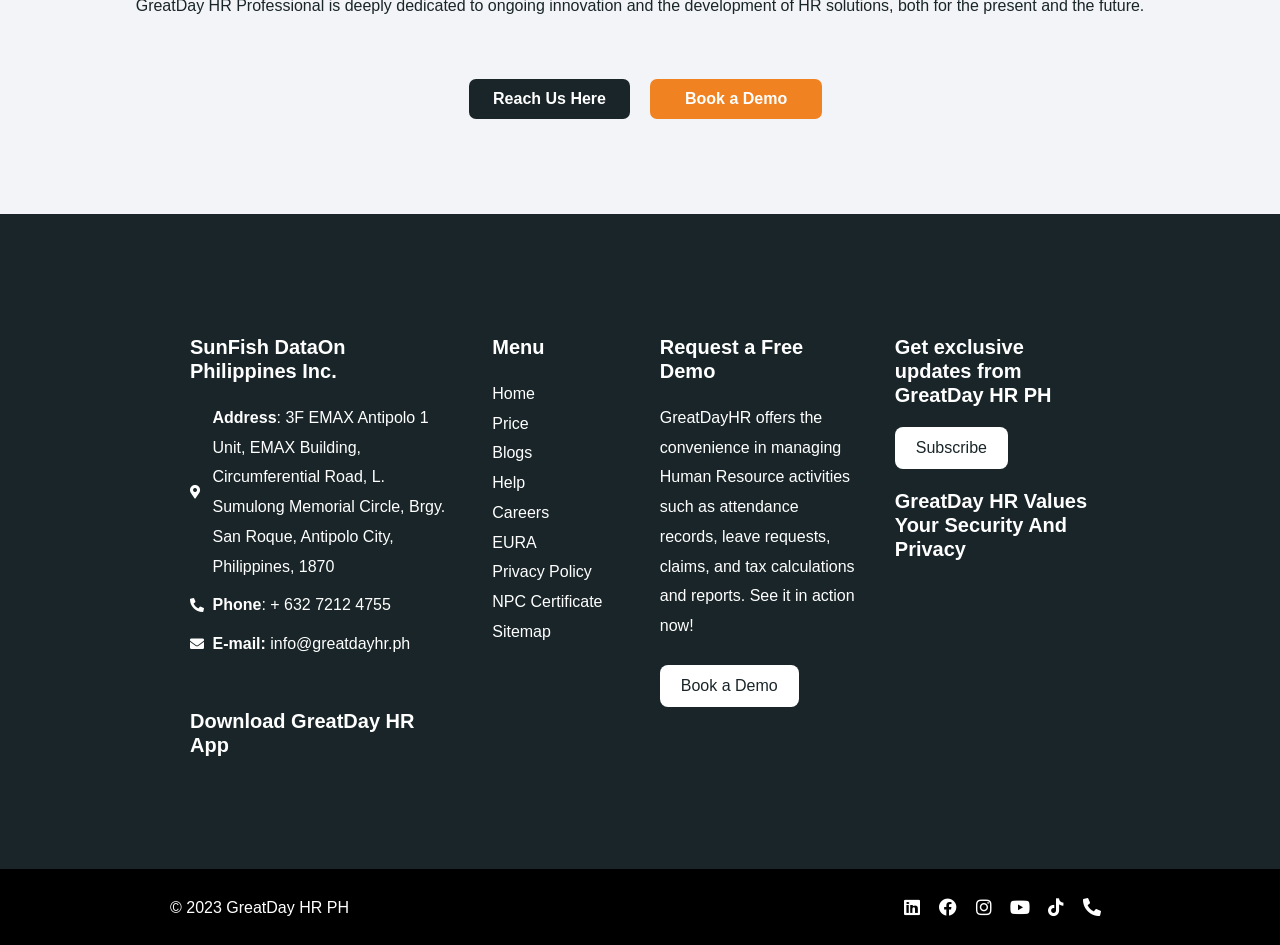What is the company name?
Please utilize the information in the image to give a detailed response to the question.

The company name can be found in the heading element with the text 'SunFish DataOn Philippines Inc.' which is located at the top of the webpage.